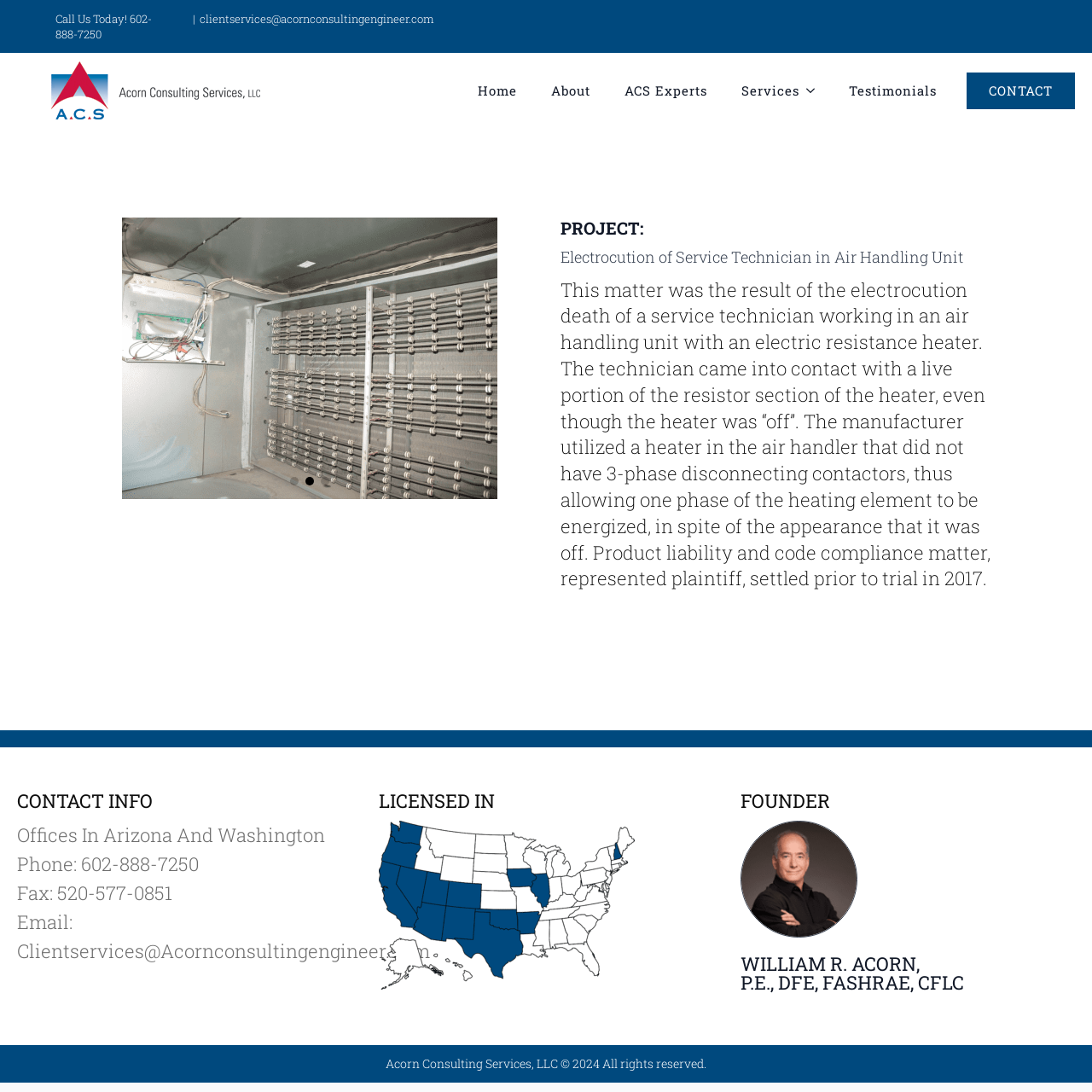Answer briefly with one word or phrase:
What is the name of the founder of Acorn Consulting Services?

WILLIAM R. ACORN, P.E., DFE, FASHRAE, CFLC